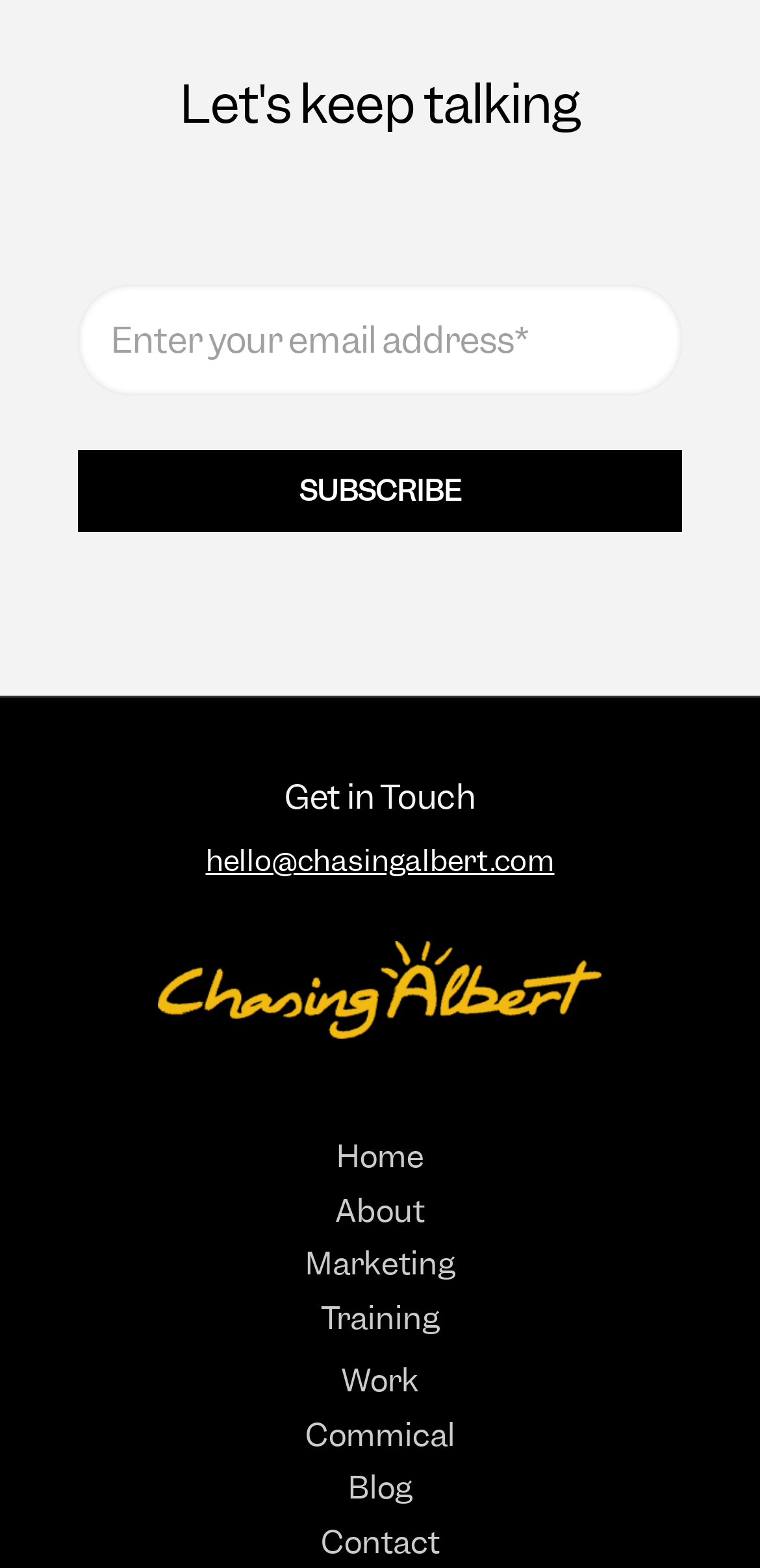Identify the bounding box coordinates of the element that should be clicked to fulfill this task: "View Blog". The coordinates should be provided as four float numbers between 0 and 1, i.e., [left, top, right, bottom].

[0.458, 0.936, 0.542, 0.962]